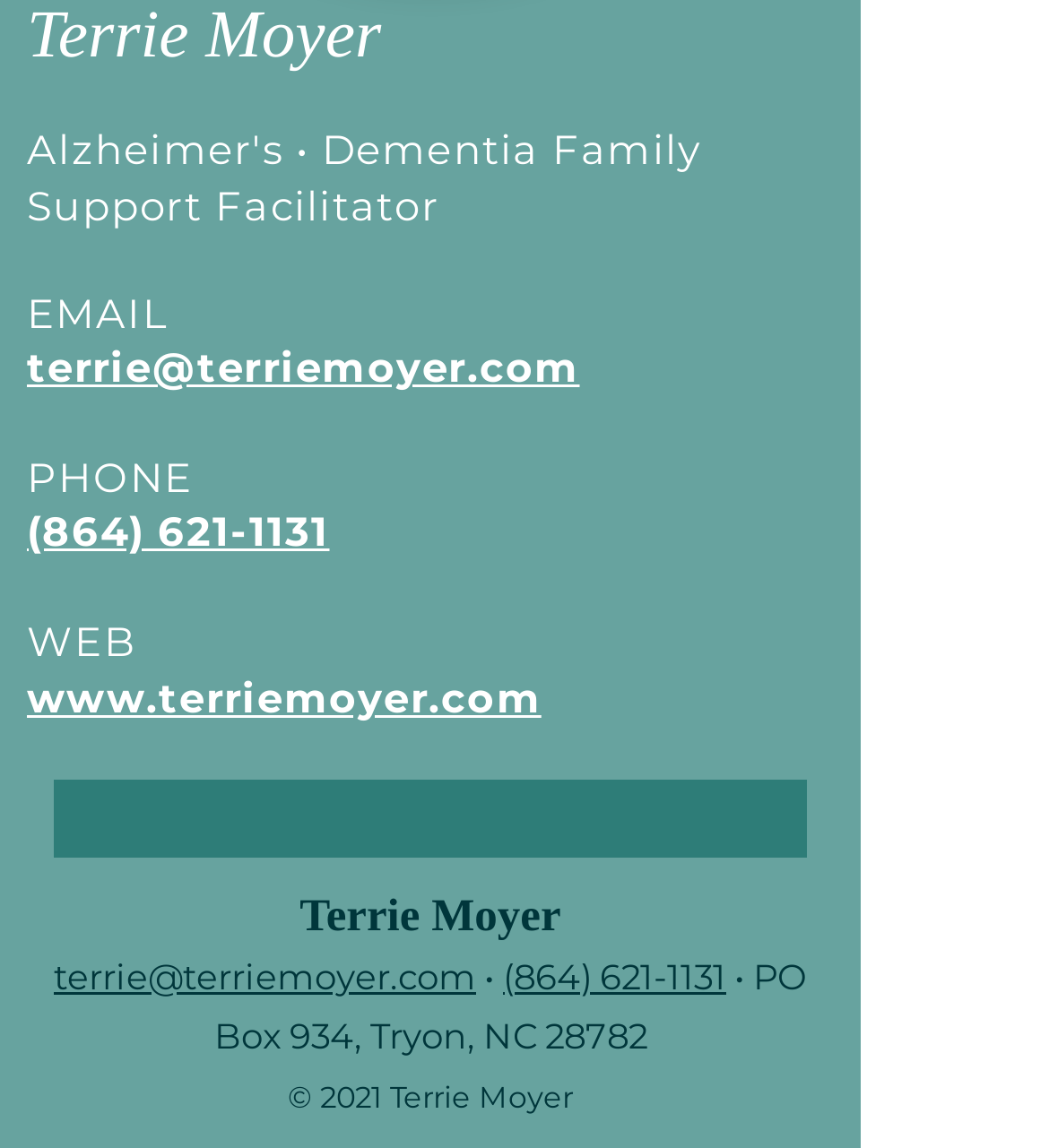Refer to the screenshot and give an in-depth answer to this question: What is the phone number of the facilitator?

The phone number of the facilitator can be found in the top section of the webpage, where it is listed as 'PHONE (864) 621-1131'.